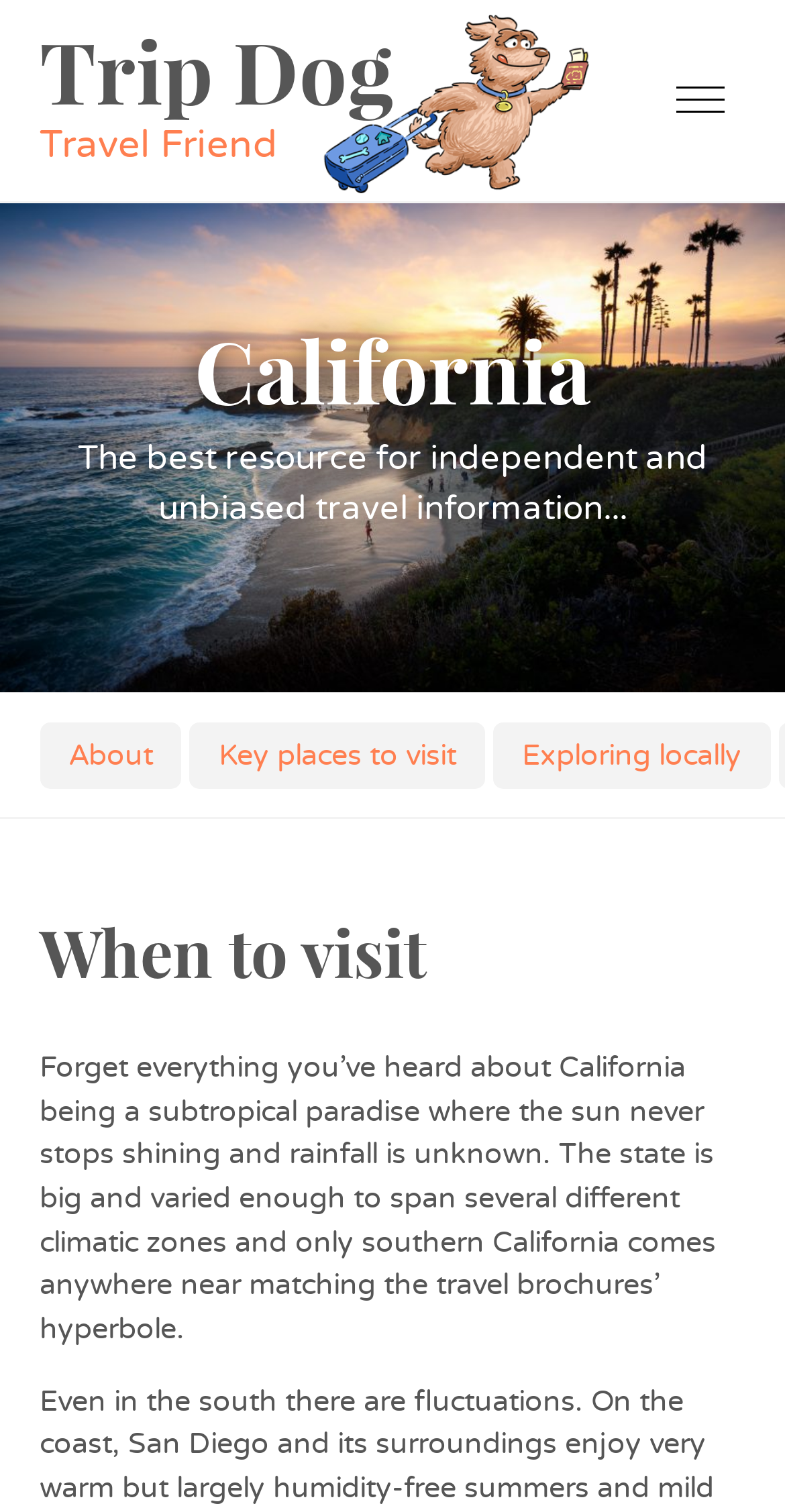Construct a comprehensive caption that outlines the webpage's structure and content.

The webpage is about travel information, specifically focused on California. At the top left, there is a link to "Trip Dog Travel Friend" with a corresponding image next to it. Below this, there is a large image that spans the entire width of the page. 

On the top right, there is a smaller image. 

The main content of the page is divided into sections. The first section is headed by a title "California" and is followed by a paragraph of text that describes the website as a resource for independent and unbiased travel information. 

Below this, there are three links: "About", "Key places to visit", and "Exploring locally". The "When to visit" section is located below these links, headed by a title and containing a paragraph of text that describes the climate of California, contradicting the common perception of it being a subtropical paradise. This text is quite long and takes up most of the lower half of the page.